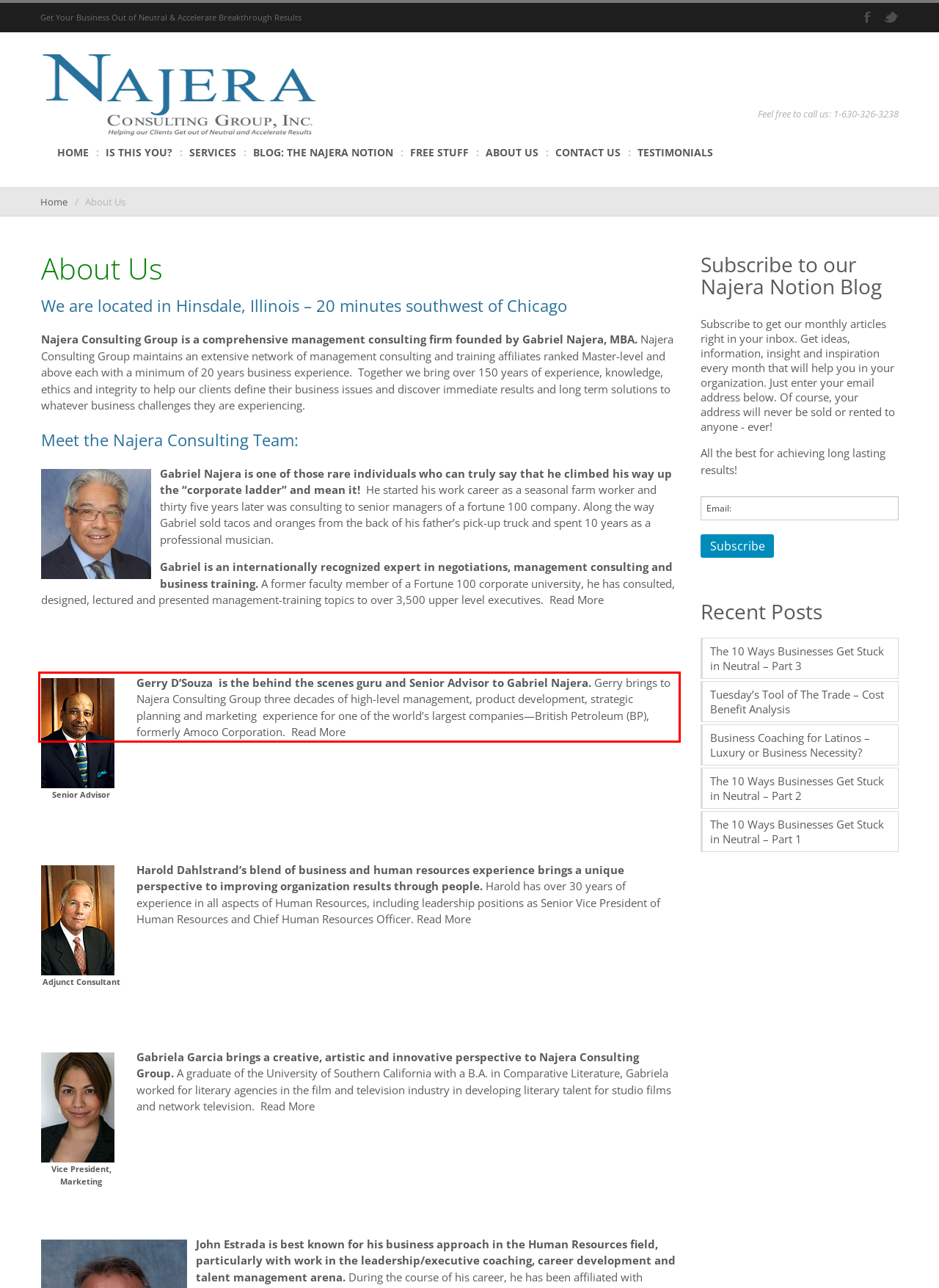Locate the red bounding box in the provided webpage screenshot and use OCR to determine the text content inside it.

Gerry D’Souza is the behind the scenes guru and Senior Advisor to Gabriel Najera. Gerry brings to Najera Consulting Group three decades of high-level management, product development, strategic planning and marketing experience for one of the world’s largest companies—British Petroleum (BP), formerly Amoco Corporation. Read More